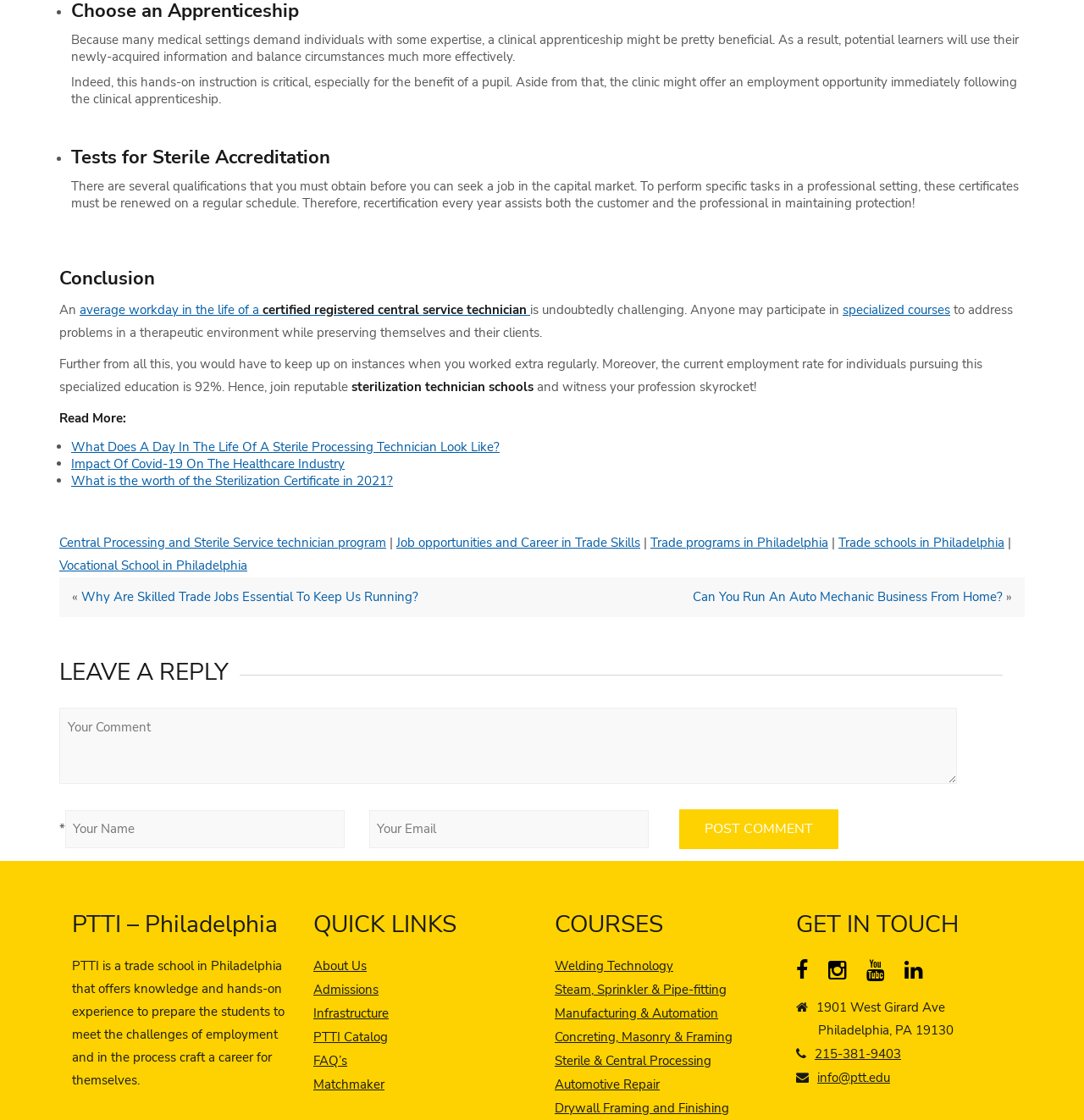Respond with a single word or phrase:
How many social media links are provided?

4